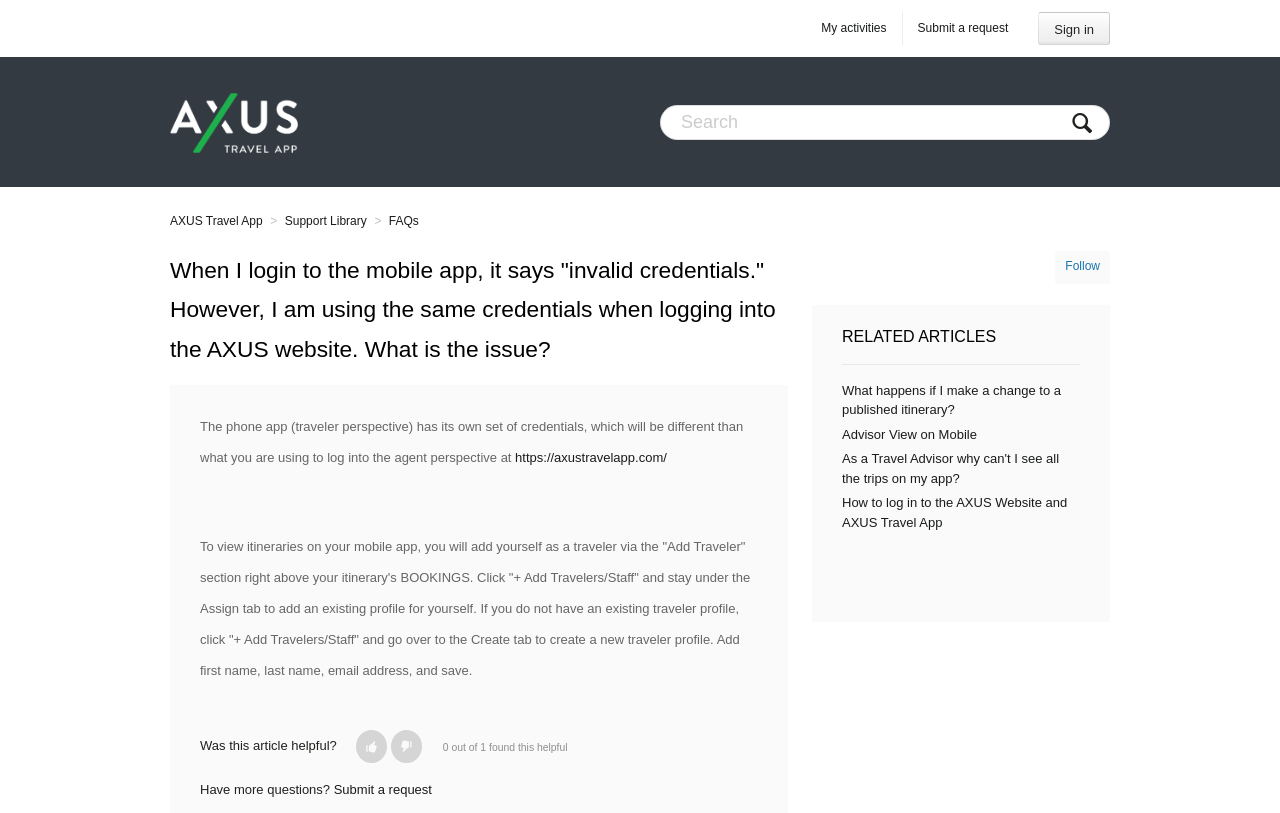Please find the bounding box coordinates of the element that you should click to achieve the following instruction: "View related article 'What happens if I make a change to a published itinerary?'". The coordinates should be presented as four float numbers between 0 and 1: [left, top, right, bottom].

[0.658, 0.47, 0.829, 0.513]